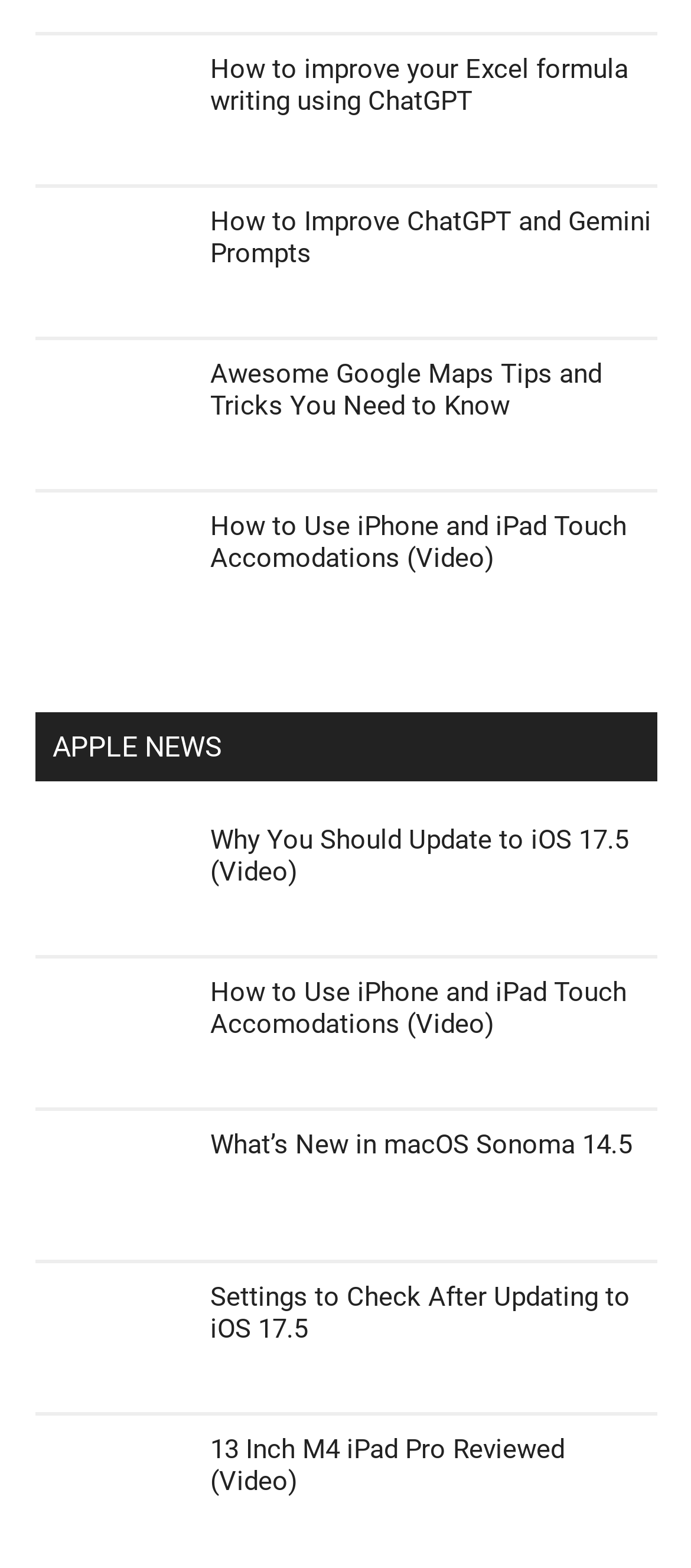Please identify the bounding box coordinates of where to click in order to follow the instruction: "Check out the latest Apple news".

[0.05, 0.454, 0.95, 0.498]